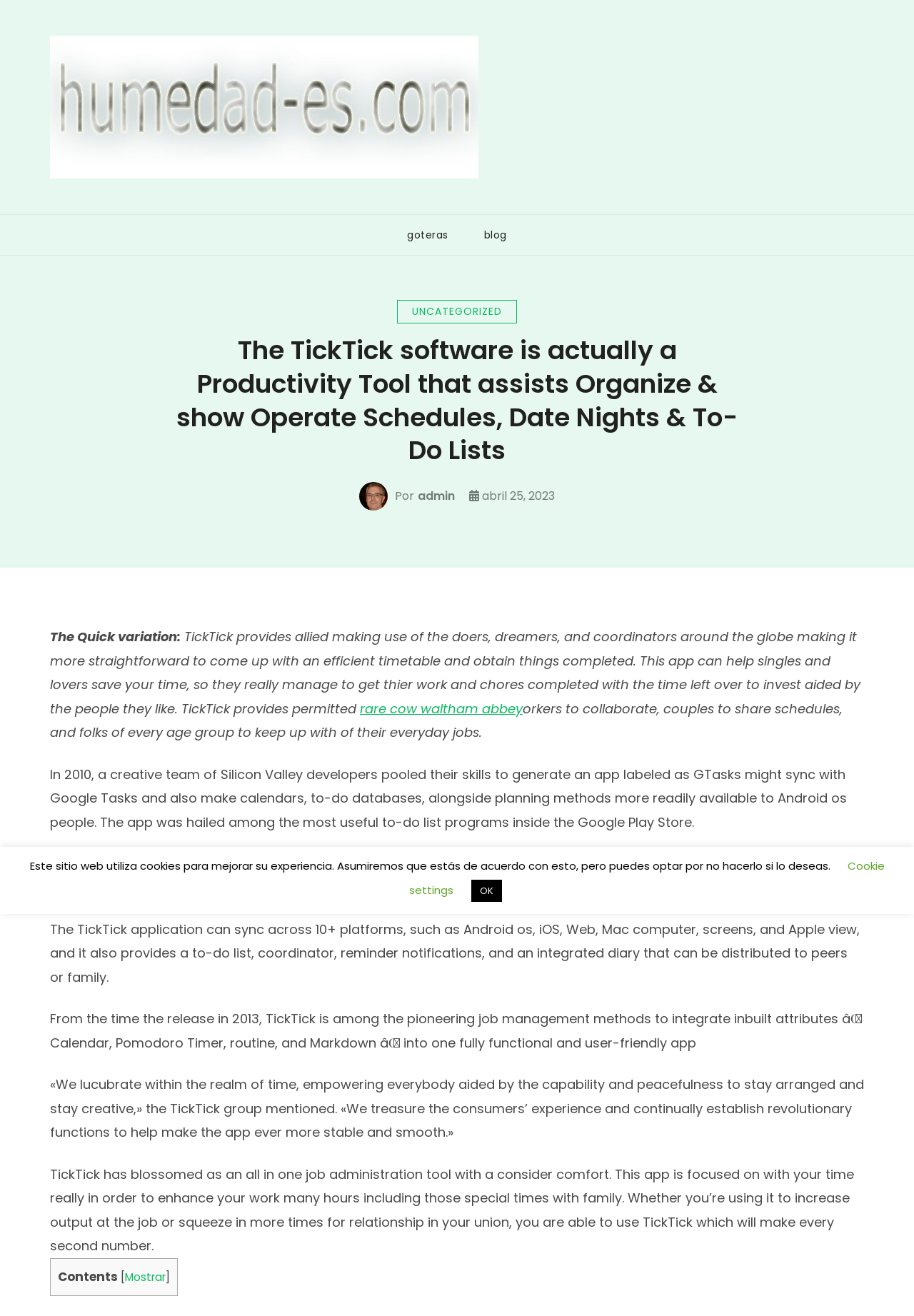Extract the main title from the webpage.

The TickTick software is actually a Productivity Tool that assists Organize & show Operate Schedules, Date Nights & To-Do Lists